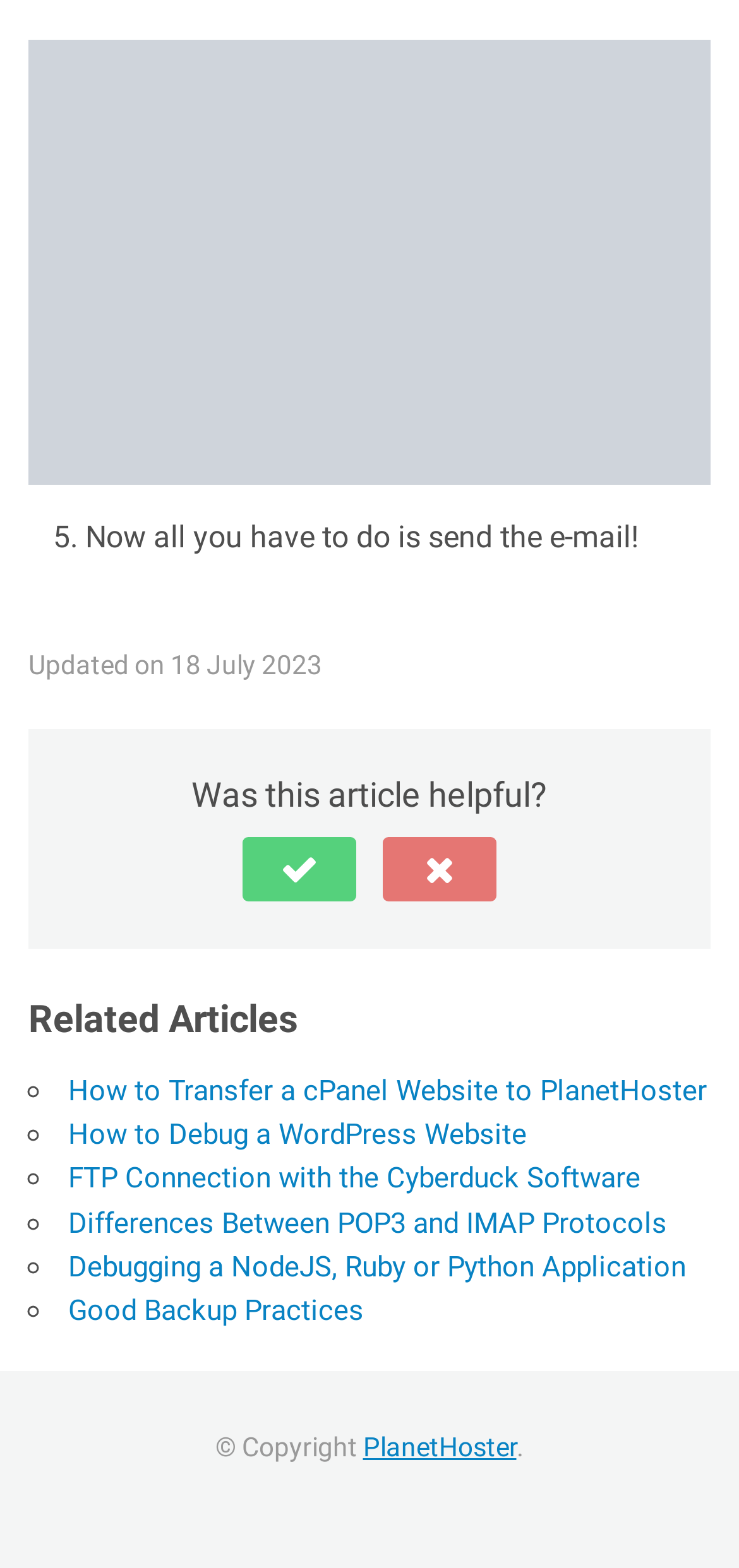Locate the bounding box coordinates of the element that should be clicked to execute the following instruction: "Discover Microsoft in education".

None